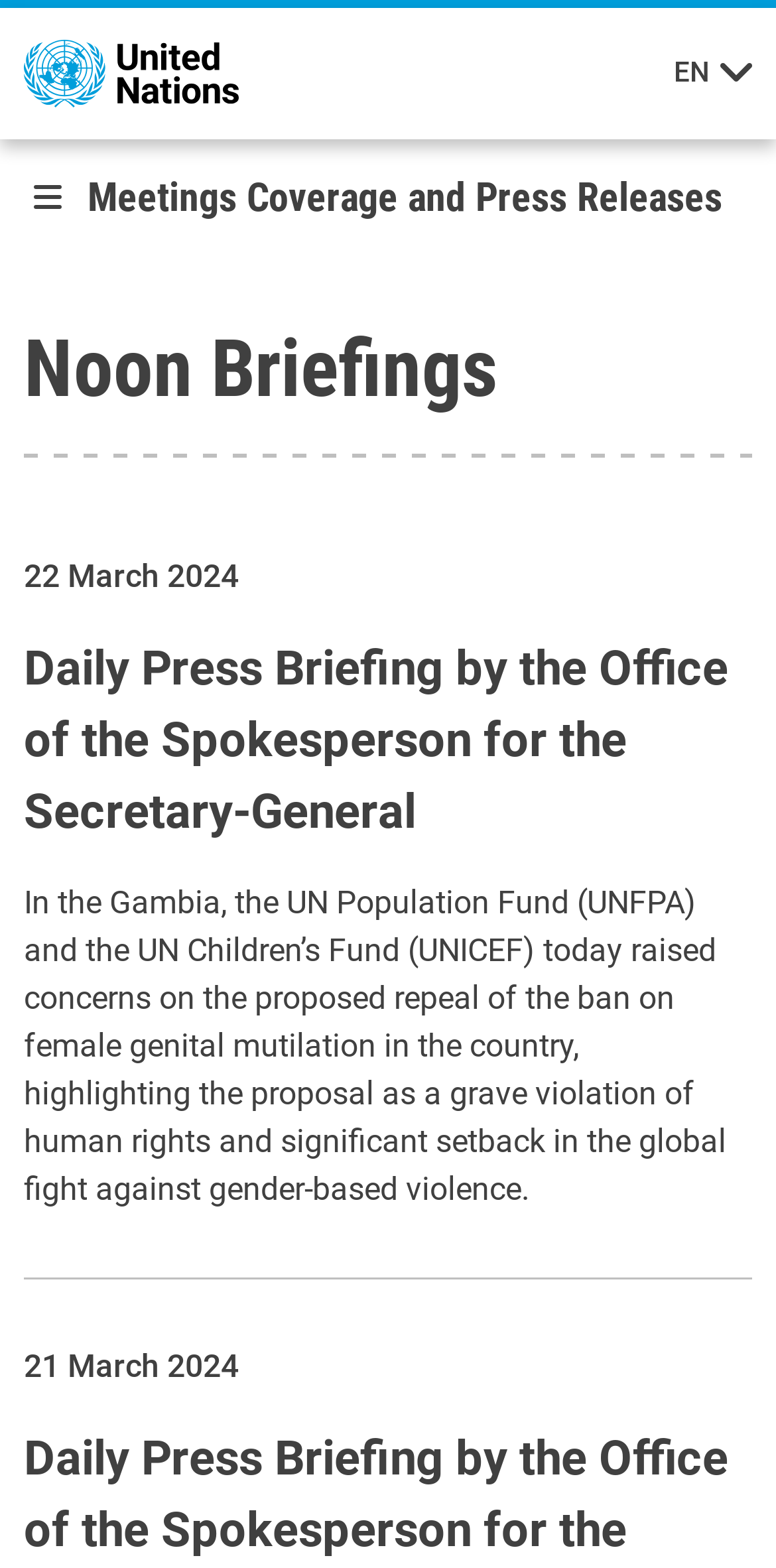Extract the bounding box coordinates of the UI element described: "en". Provide the coordinates in the format [left, top, right, bottom] with values ranging from 0 to 1.

[0.868, 0.036, 0.969, 0.058]